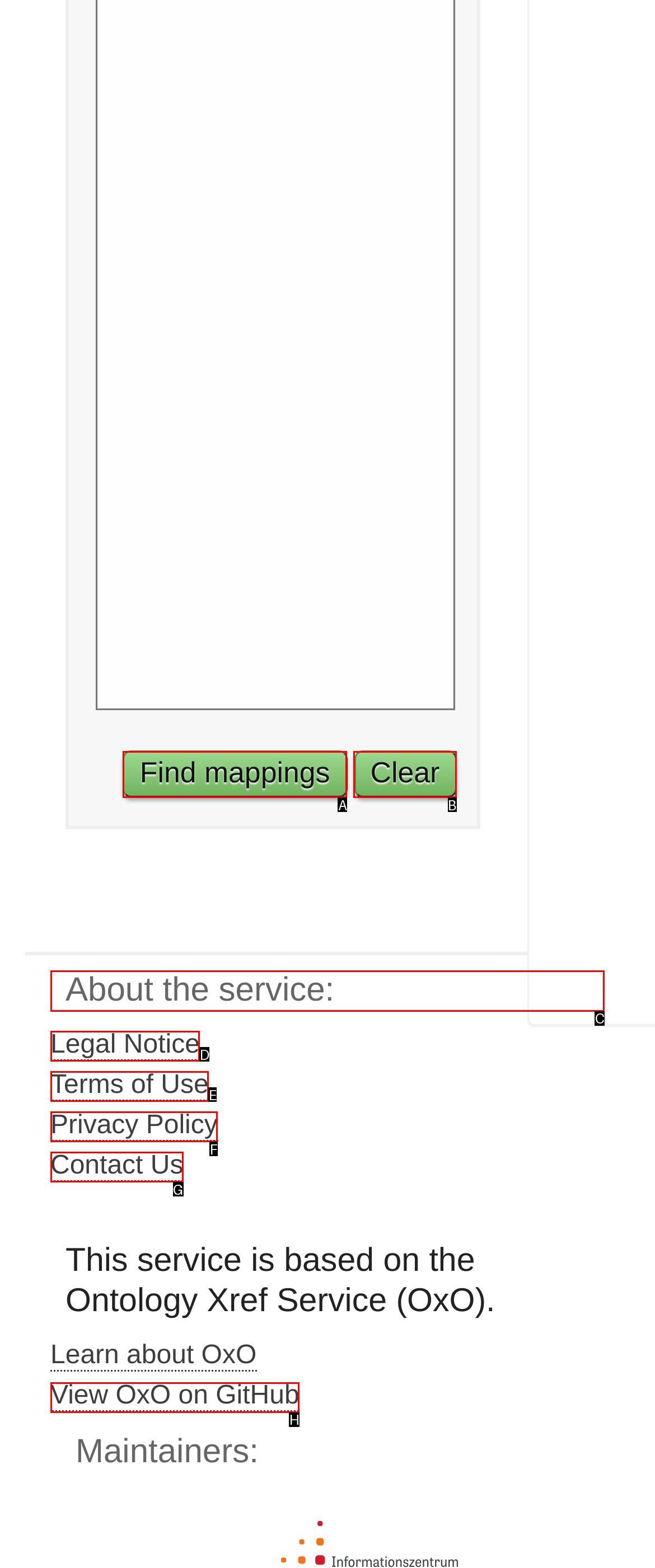To achieve the task: Read the 'About the service:' heading, which HTML element do you need to click?
Respond with the letter of the correct option from the given choices.

C